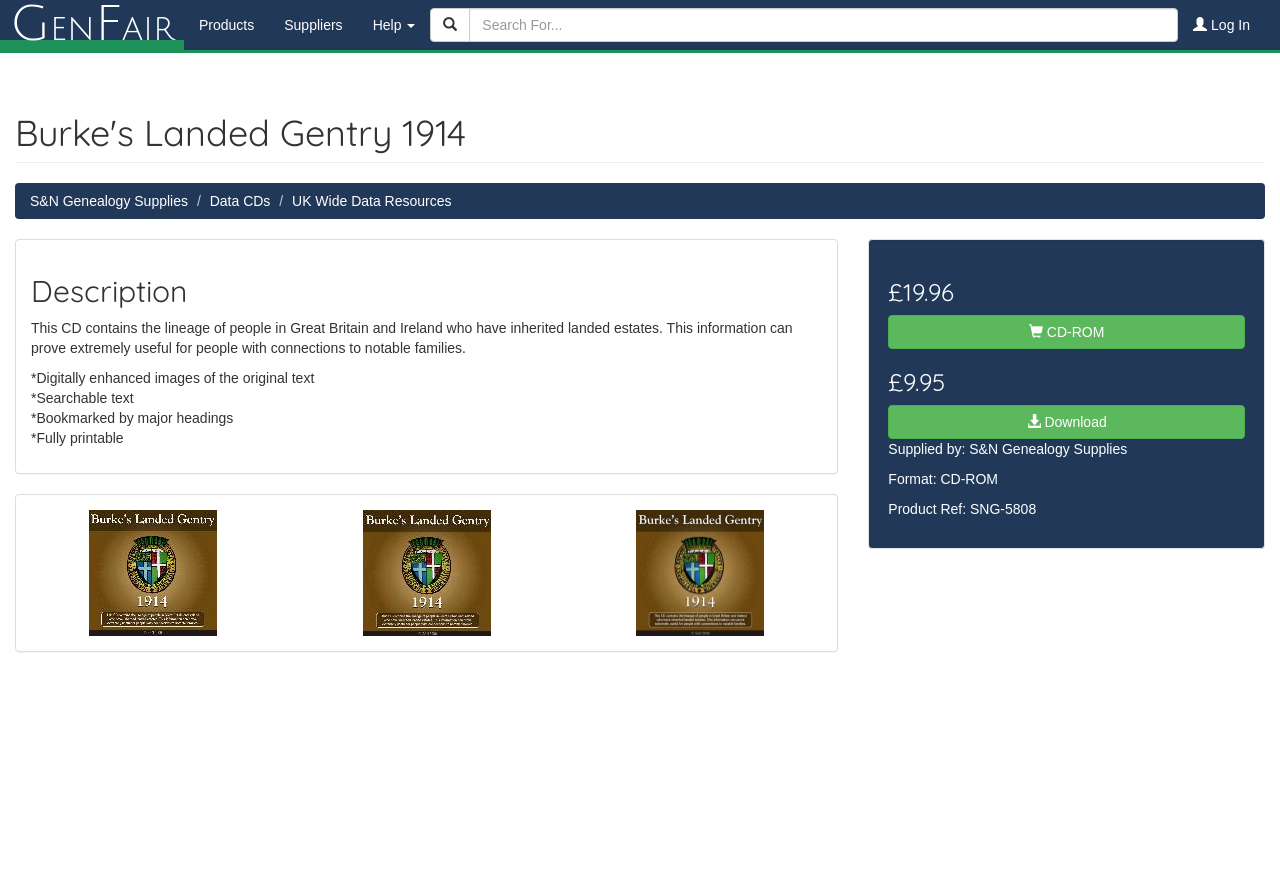Detail the webpage's structure and highlights in your description.

The webpage is a product page for "Burke's Landed Gentry 1914" on the GenFair website. At the top, there are several links, including "GenFair", "Products", "Suppliers", and "Log In", as well as a search bar and a help button. 

Below the top navigation, there is a large heading that displays the product title "Burke's Landed Gentry 1914". On the left side, there are three links: "S&N Genealogy Supplies", "Data CDs", and "UK Wide Data Resources". 

The main content of the page is divided into two sections. The left section contains a description of the product, which includes several paragraphs of text. The text explains that the CD contains the lineage of people in Great Britain and Ireland who have inherited landed estates, and it highlights the product's features, such as digitally enhanced images, searchable text, and bookmarked headings. 

On the right side, there are three product images, each with a link to view the image. Below the images, there are pricing and purchasing options, including a CD-ROM version for £19.96 and a downloadable version for £9.95. The supplier of the product, S&N Genealogy Supplies, is also listed.